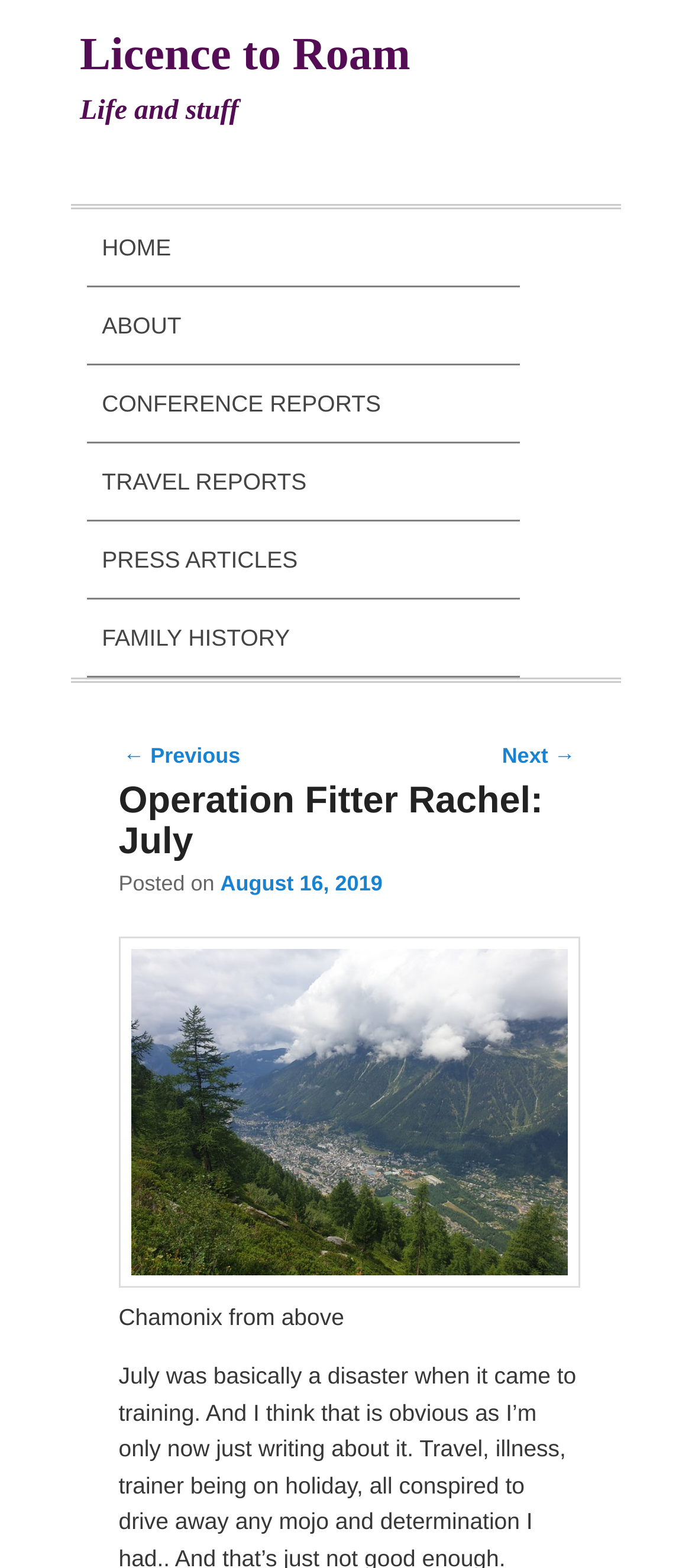Using the provided element description: ">", identify the bounding box coordinates. The coordinates should be four floats between 0 and 1 in the order [left, top, right, bottom].

None